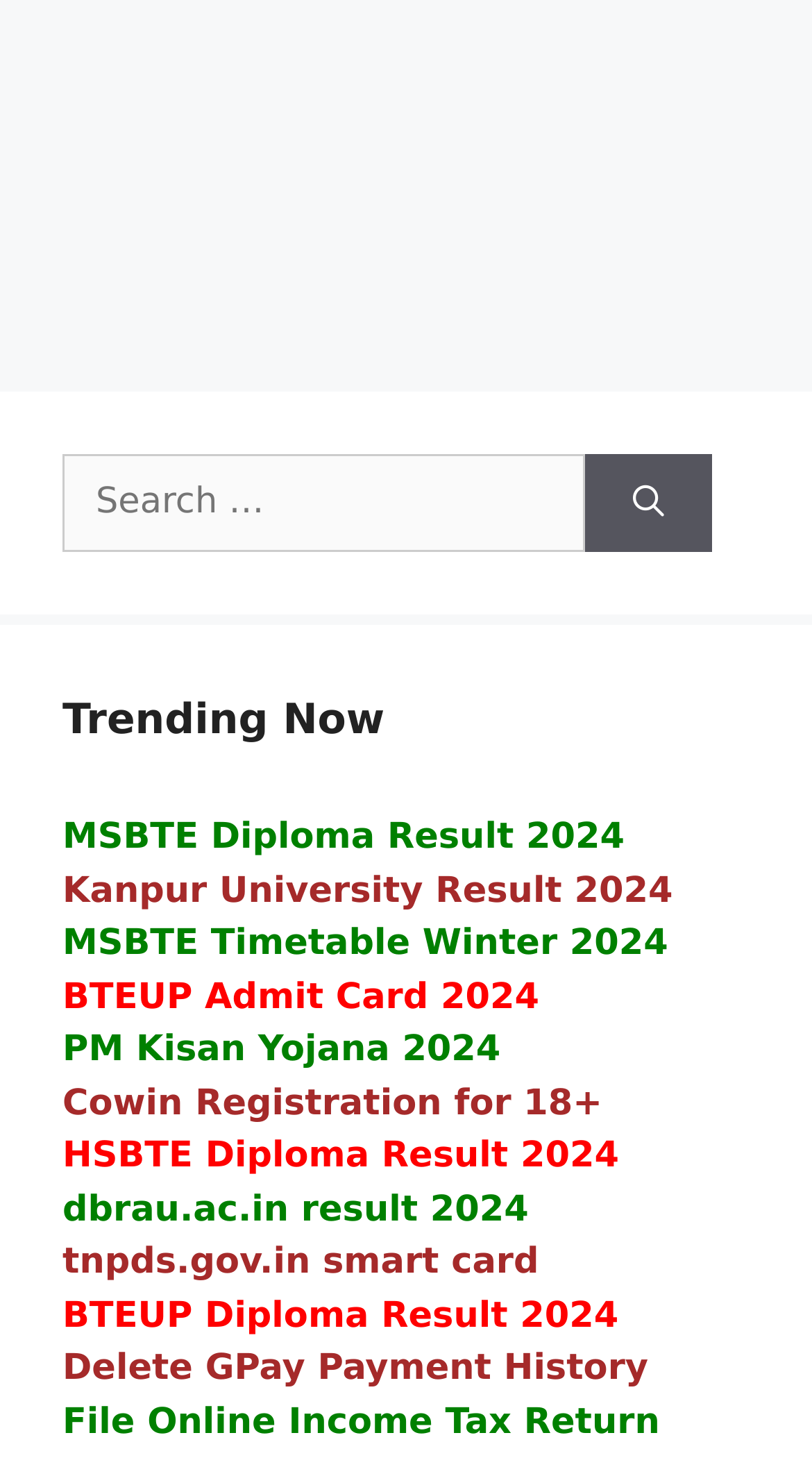What is the first link listed under 'Trending Now'?
Refer to the image and respond with a one-word or short-phrase answer.

MSBTE Diploma Result 2024